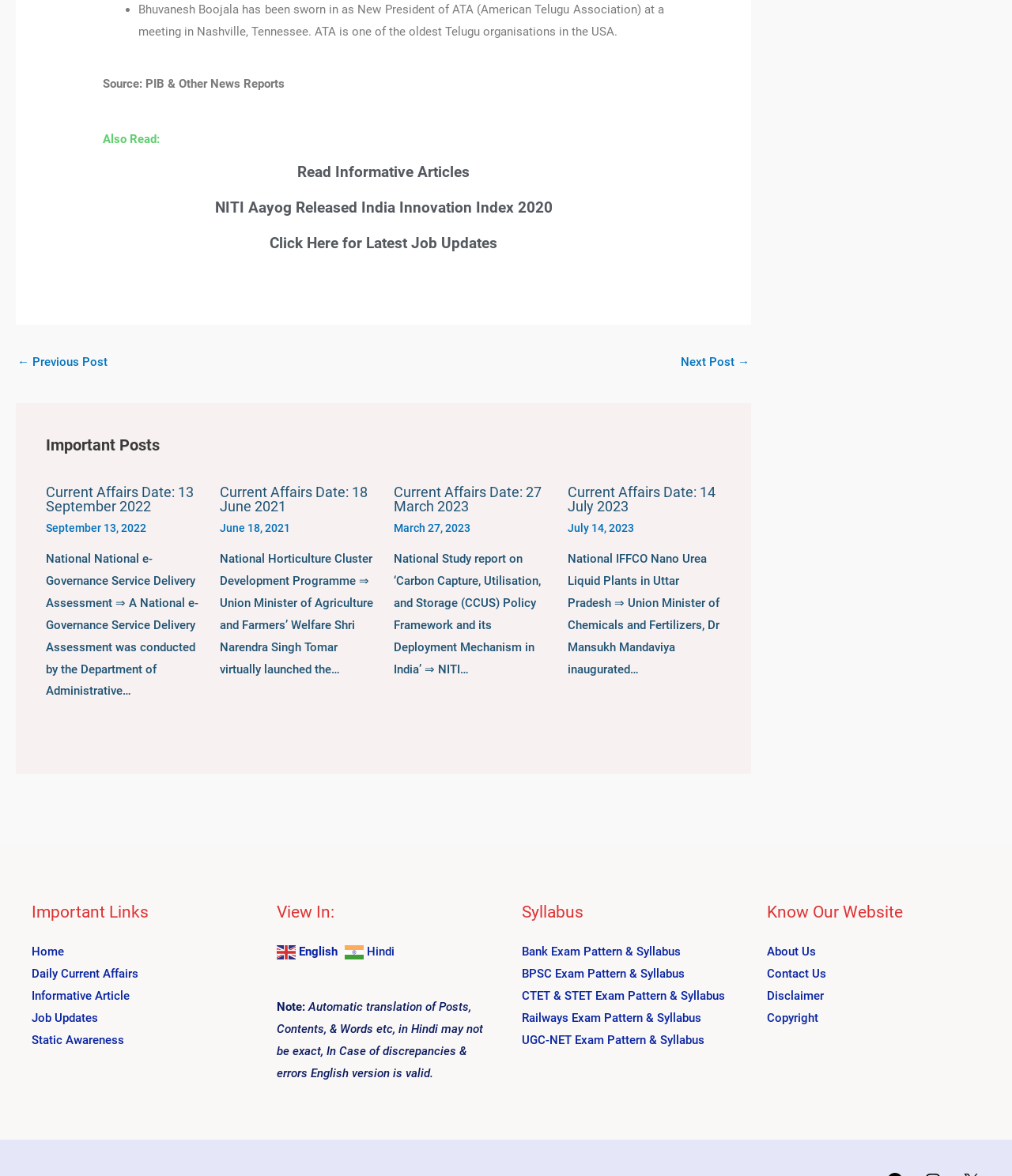Please identify the bounding box coordinates of the area that needs to be clicked to follow this instruction: "Go to Next Post".

[0.673, 0.297, 0.741, 0.321]